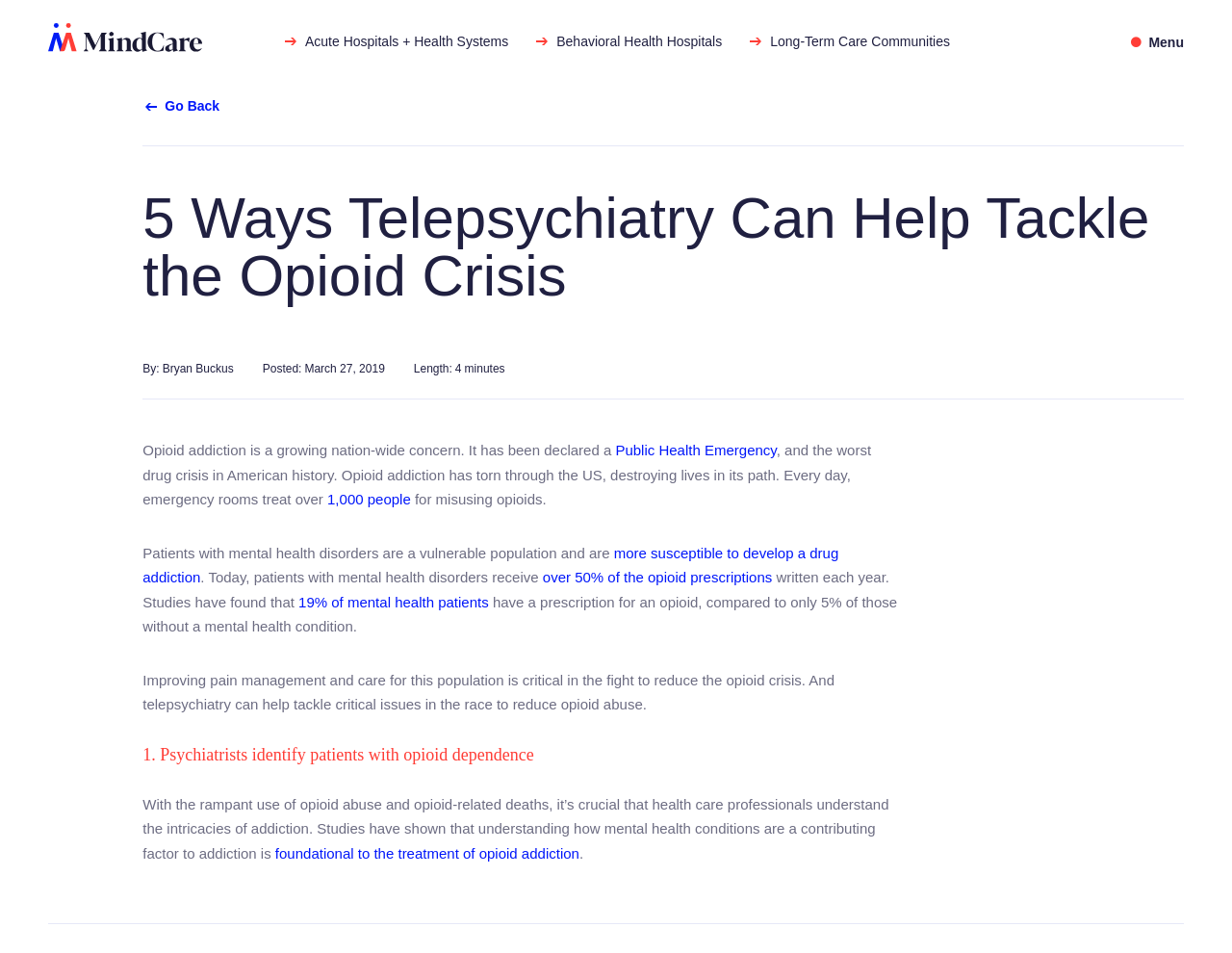How many people are treated in emergency rooms daily for misusing opioids?
Provide a short answer using one word or a brief phrase based on the image.

over 1,000